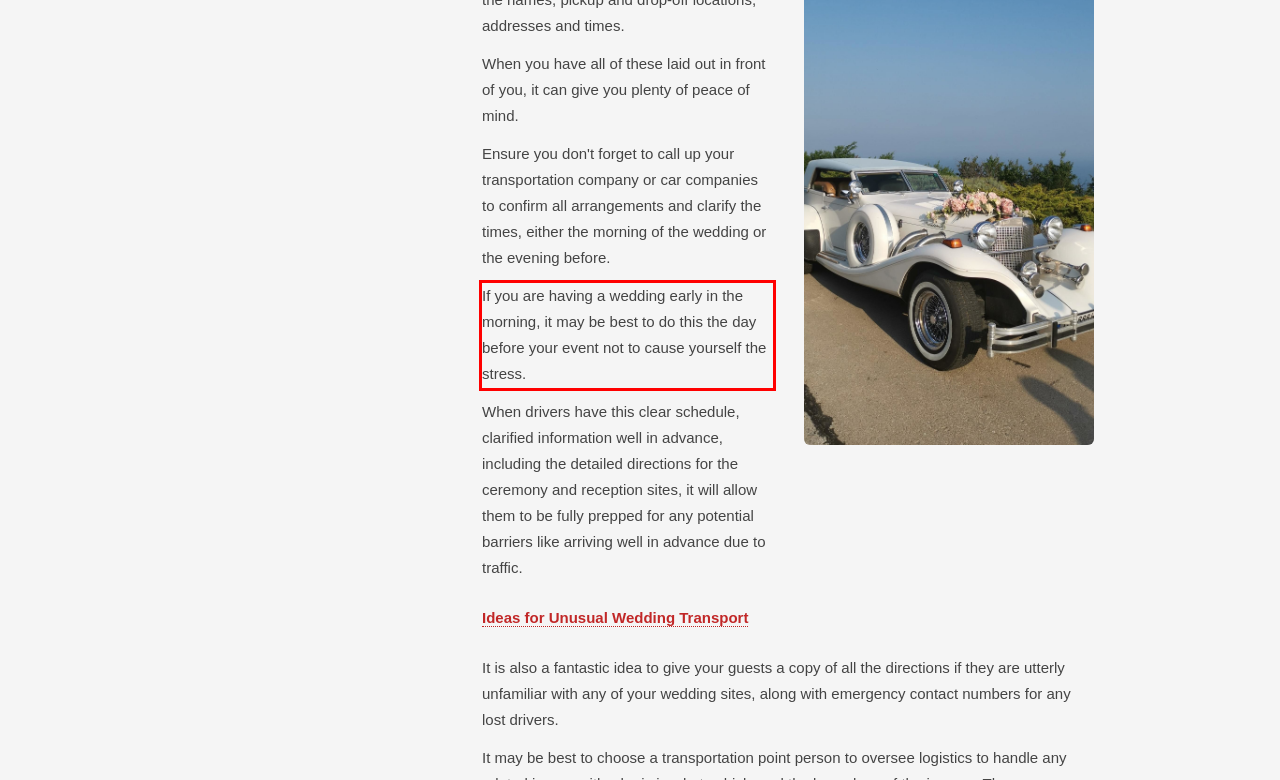You are provided with a screenshot of a webpage that includes a UI element enclosed in a red rectangle. Extract the text content inside this red rectangle.

If you are having a wedding early in the morning, it may be best to do this the day before your event not to cause yourself the stress.